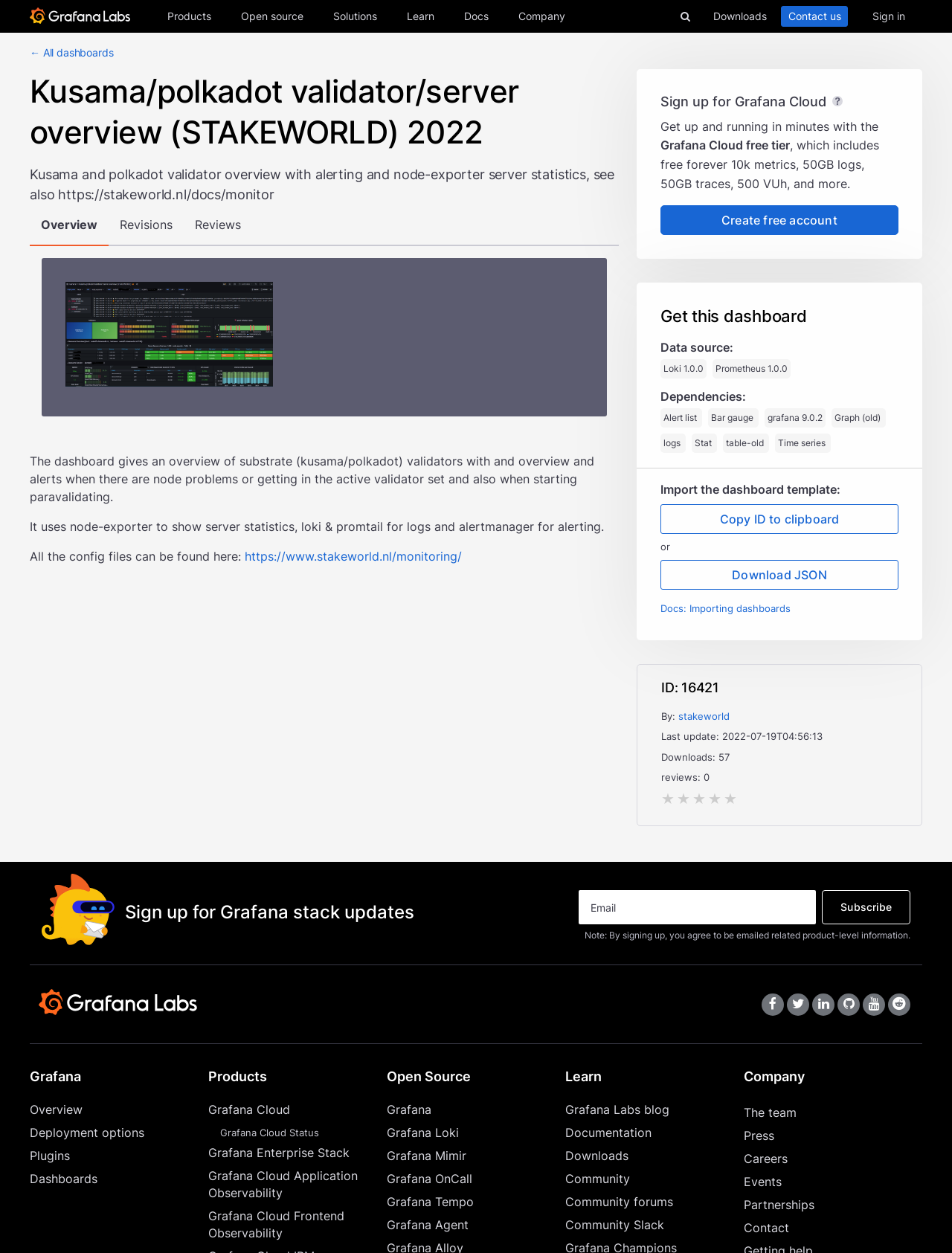Write a detailed summary of the webpage.

This webpage is an overview of Kusama and Polkadot validators, servers, and node-exporter server statistics. At the top, there is a navigation bar with links to "Home", "Products", "Open source", "Solutions", "Learn", "Docs", "Company", and "Downloads". On the right side of the navigation bar, there is a search button and a "Sign in" link.

Below the navigation bar, there are three sections. The first section has a heading "CORE LGTM STACK" and features three images with links to "Logs powered by Grafana Loki", "Grafana for visualization", and "Traces powered by Grafana Tempo". The second section has a heading "EXTEND OBSERVABILITY" and features three links to "Performance & load testing powered by Grafana k6", "Continuous profiling powered by Grafana Pyroscope", and "Plugins Connect Grafana to data sources, apps, and more". The third section has a heading "END-TO-END SOLUTIONS" and features four links to "Application Observability Monitor application performance", "Frontend Observability Gain real user monitoring insights", "Incident Response & Management with Grafana Alerting, Grafana Incident, Grafana OnCall, and Grafana SLO", and "Synthetic Monitoring Powered by Grafana k6".

Further down the page, there is a section with a heading "DEPLOY THE STACK" and features three links to "Grafana Cloud Fully managed", "Grafana Enterprise Self-managed", and "Pricing Hint: It starts at FREE". Below this section, there is a list of features for the free forever plan, including "14 day retention", "10k series Prometheus metrics", "500 VUh k6 testing", "50 GB logs, traces, and profiles", and "50k frontend sessions".

On the right side of the page, there is a call-to-action button "Create free account" and a note that no credit card is needed. Below this, there are several sections featuring links to various Grafana products and services, including Grafana Loki, Grafana, Grafana Tempo, Grafana Mimir, Grafana OnCall, Grafana Pyroscope, and more.

At the bottom of the page, there is a section with a heading "COMMUNITY RESOURCES" and features two links to "Dashboard templates Try out and share prebuilt visualizations" and "Prometheus exporters Get your metrics into Prometheus quickly". Finally, there is a section with a heading "